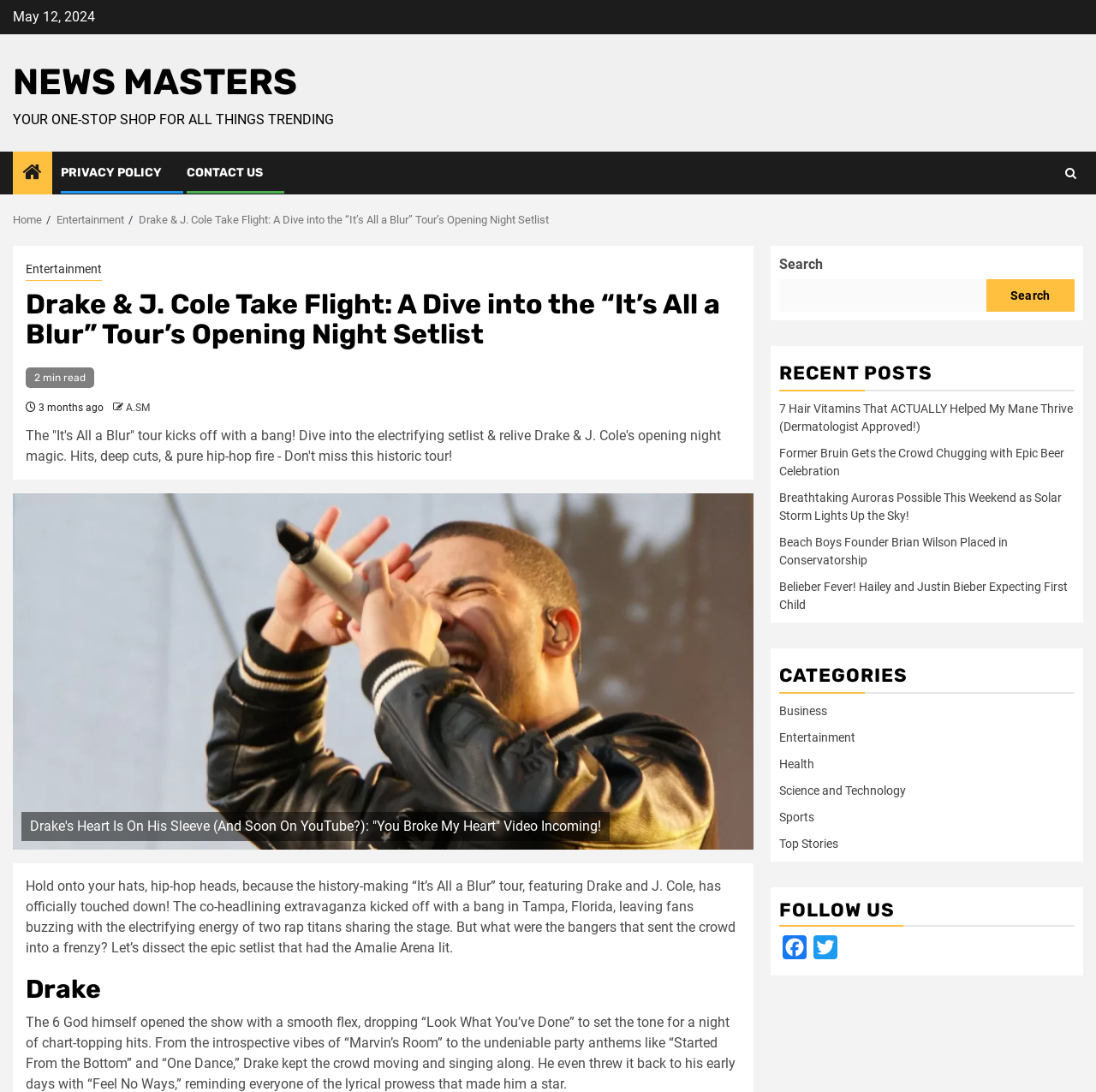Identify the bounding box coordinates of the clickable section necessary to follow the following instruction: "Click on NEWS MASTERS". The coordinates should be presented as four float numbers from 0 to 1, i.e., [left, top, right, bottom].

[0.012, 0.056, 0.271, 0.095]